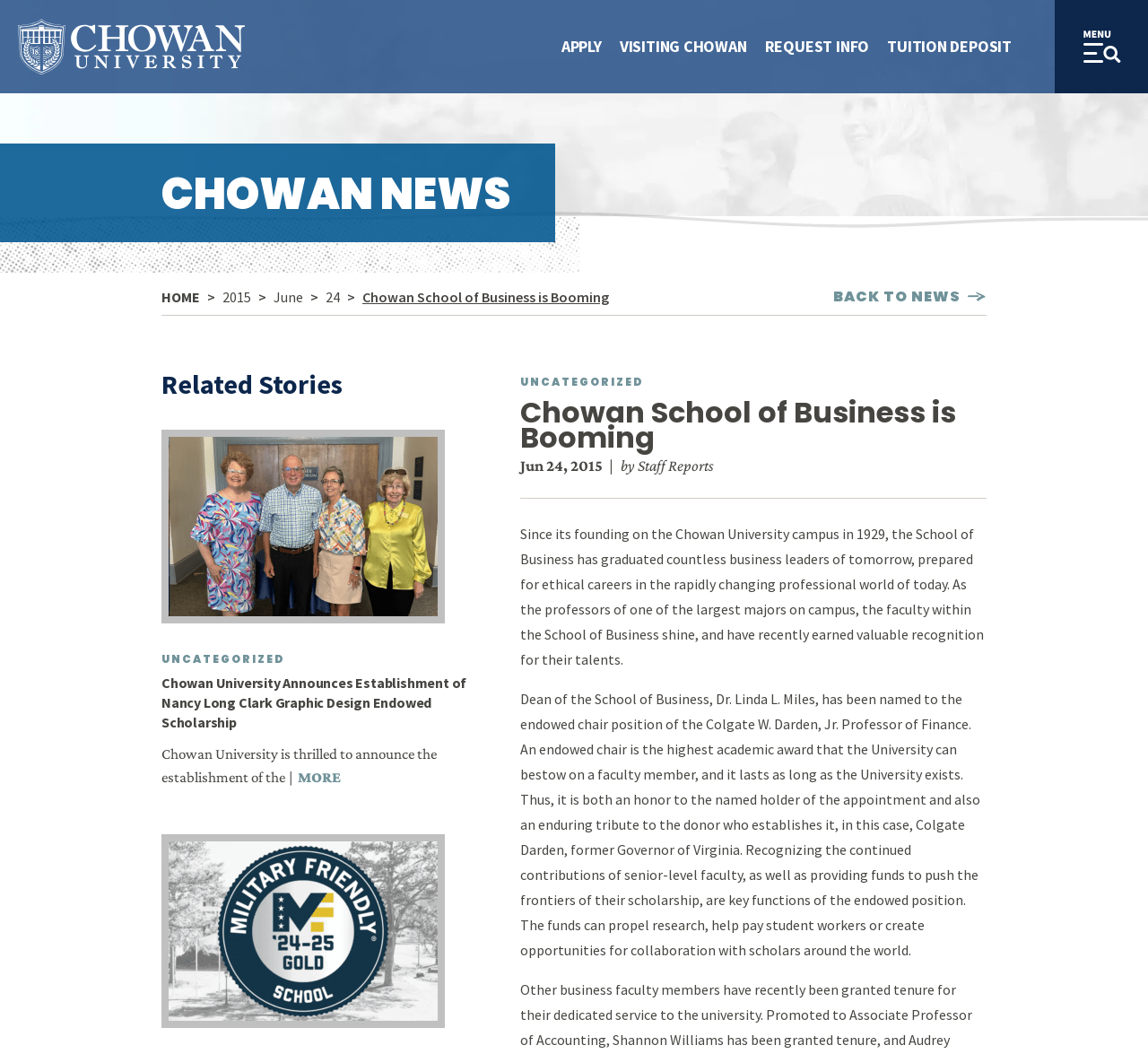Determine the bounding box coordinates of the region to click in order to accomplish the following instruction: "Learn more about Chowan University Announces Establishment of Nancy Long Clark Graphic Design Endowed Scholarship". Provide the coordinates as four float numbers between 0 and 1, specifically [left, top, right, bottom].

[0.141, 0.638, 0.422, 0.694]